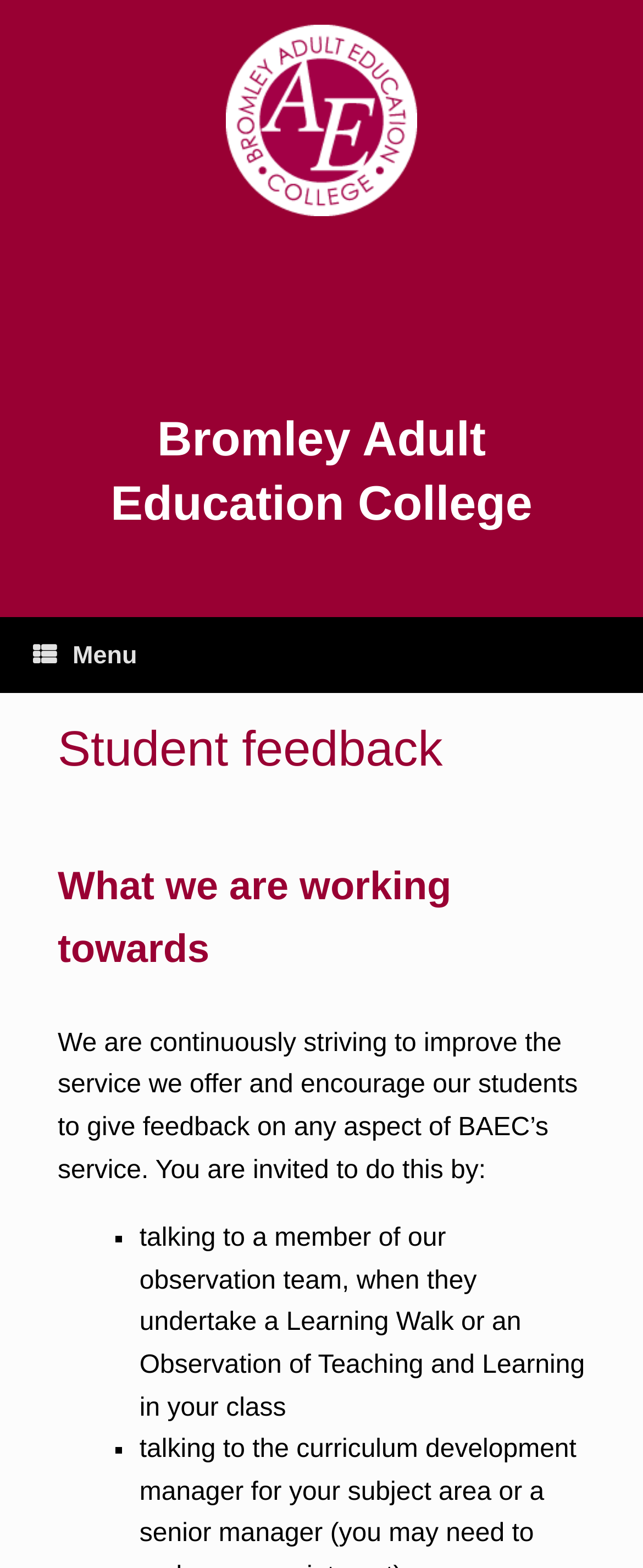What is the name of the college?
Could you answer the question in a detailed manner, providing as much information as possible?

By looking at the heading element on the webpage, I can see that the name of the college is 'Bromley Adult Education College'.